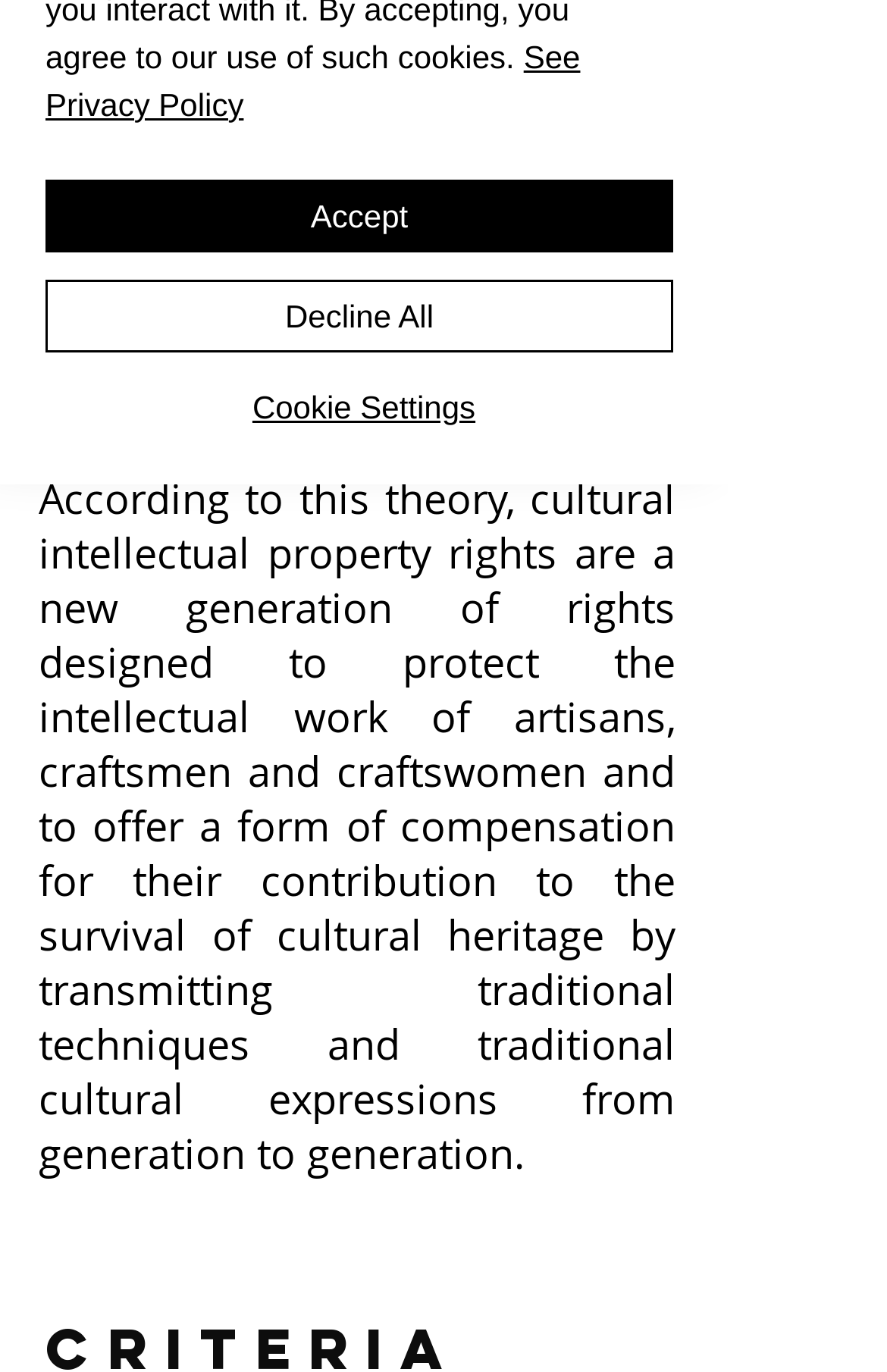Find and provide the bounding box coordinates for the UI element described with: "Cookie Settings".

[0.056, 0.28, 0.764, 0.313]